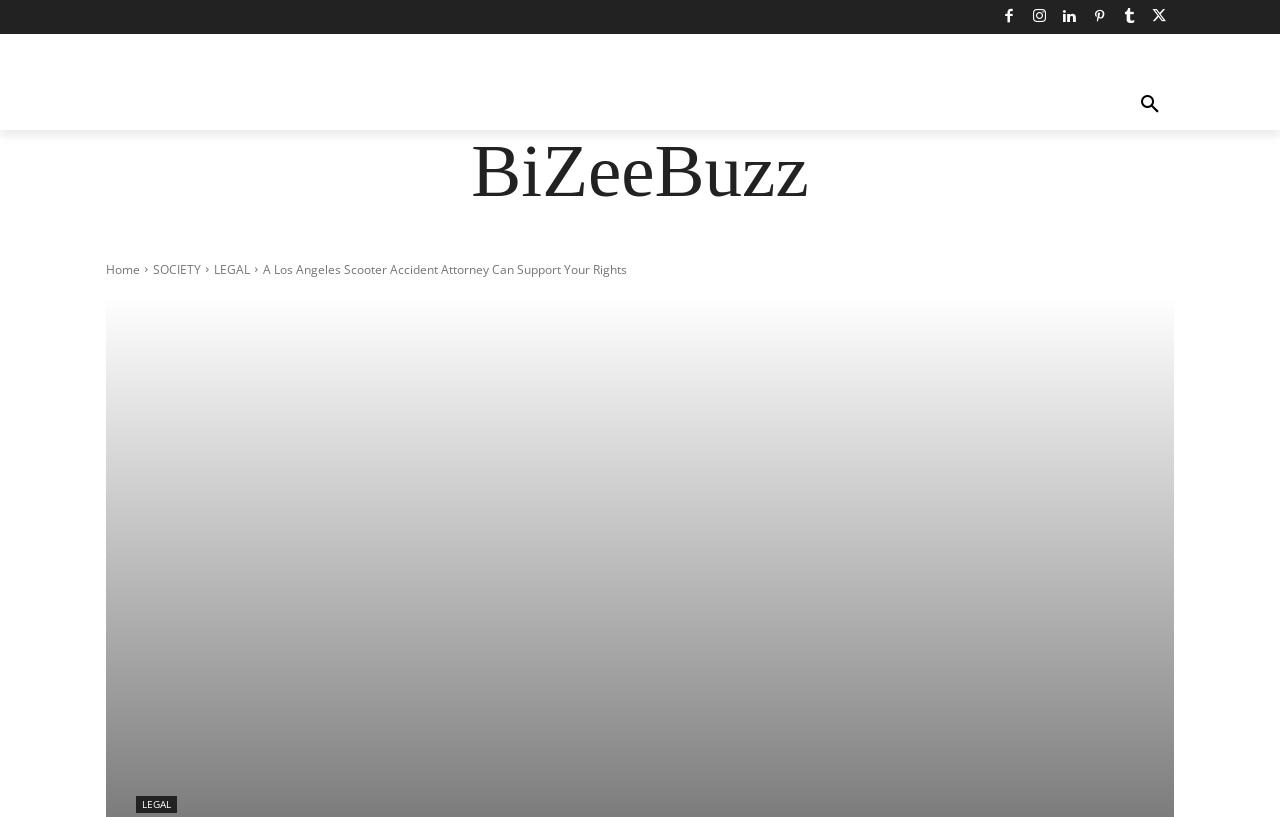What is the text above the search button?
Kindly offer a comprehensive and detailed response to the question.

Above the search button, I see the static text 'MORE', which likely indicates that there is more content or options available.